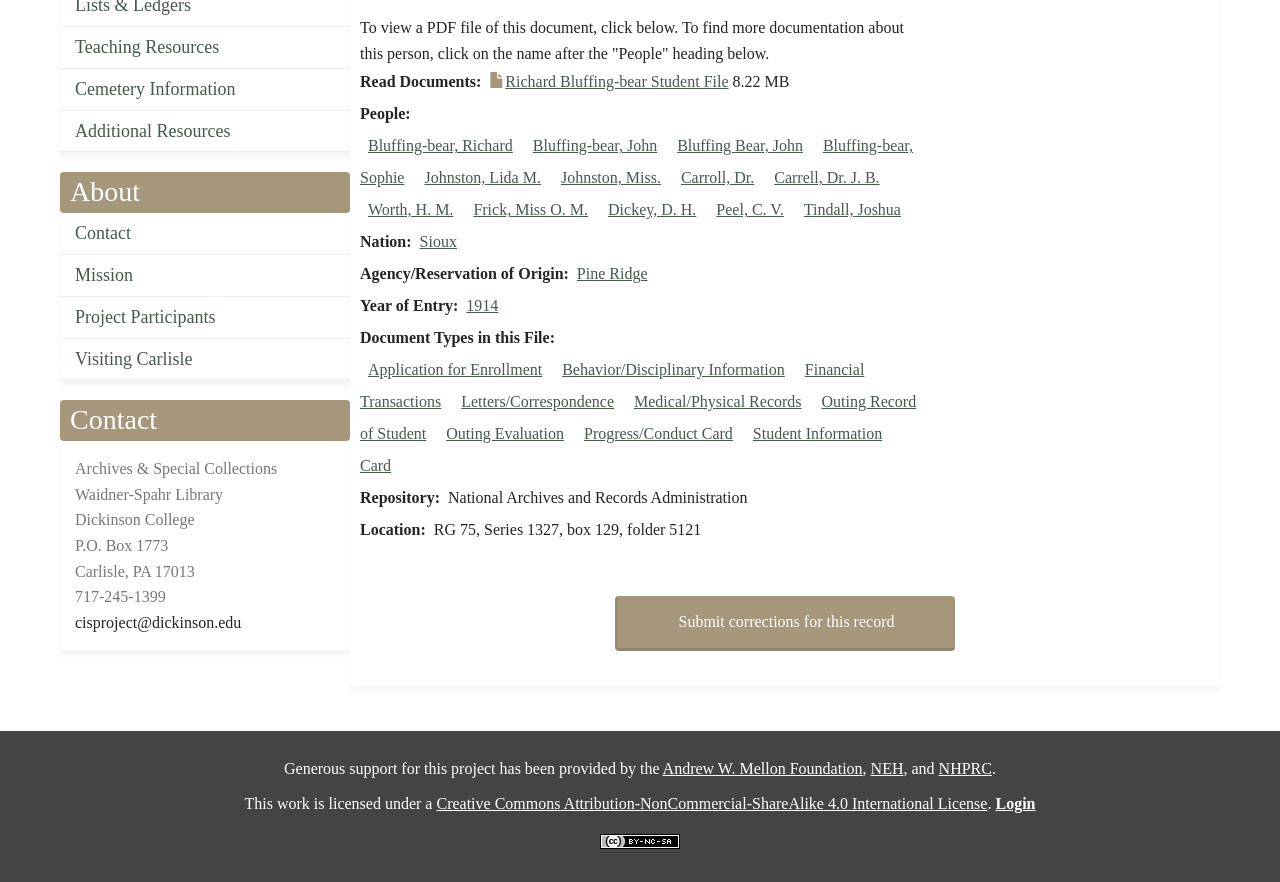Given the webpage screenshot, identify the bounding box of the UI element that matches this description: "NEH".

[0.68, 0.861, 0.706, 0.881]